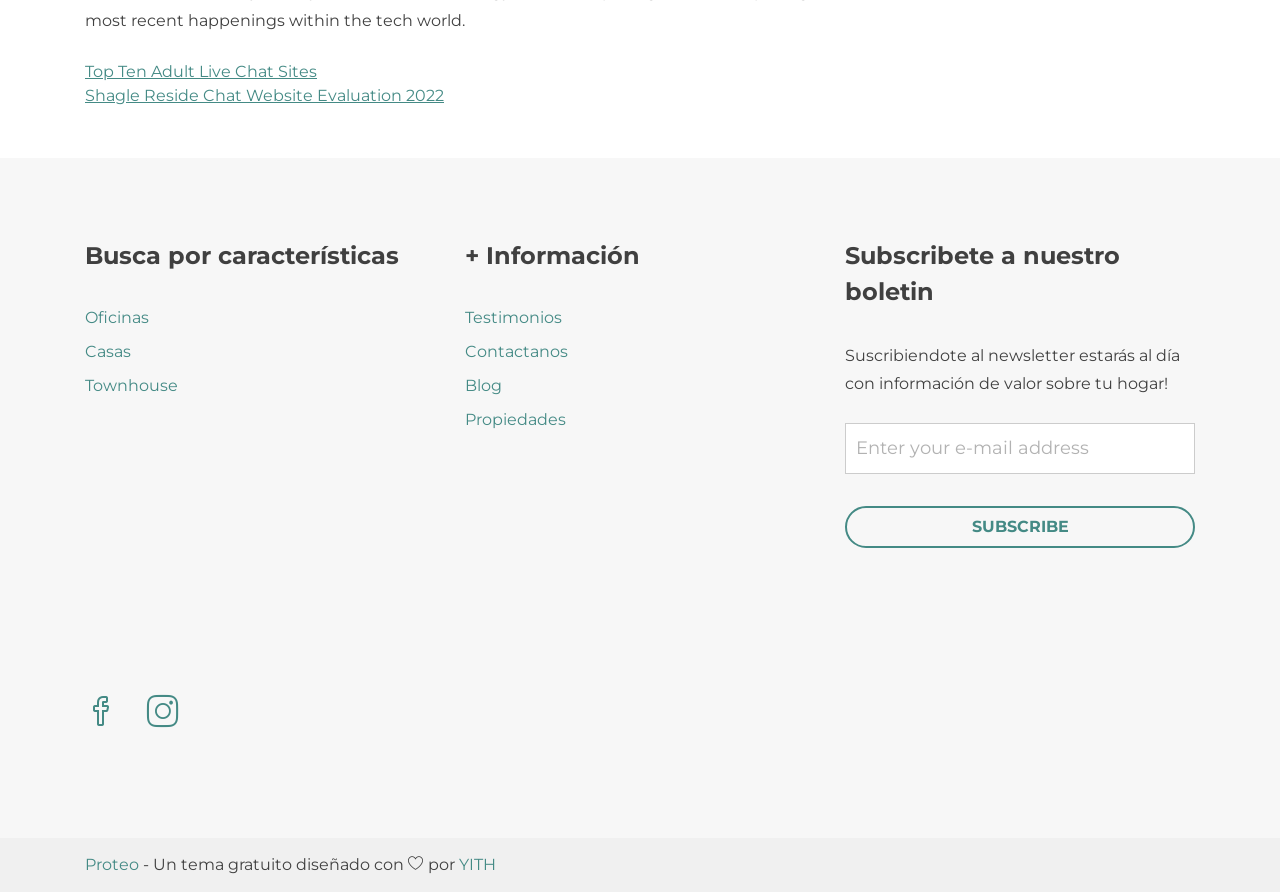How many social media links are there?
Using the information presented in the image, please offer a detailed response to the question.

There are two social media links, represented by the UI elements with types 'link' and OCR text '' and '', located at the bottom of the webpage with bounding box coordinates [0.066, 0.779, 0.091, 0.821] and [0.115, 0.779, 0.14, 0.821] respectively.